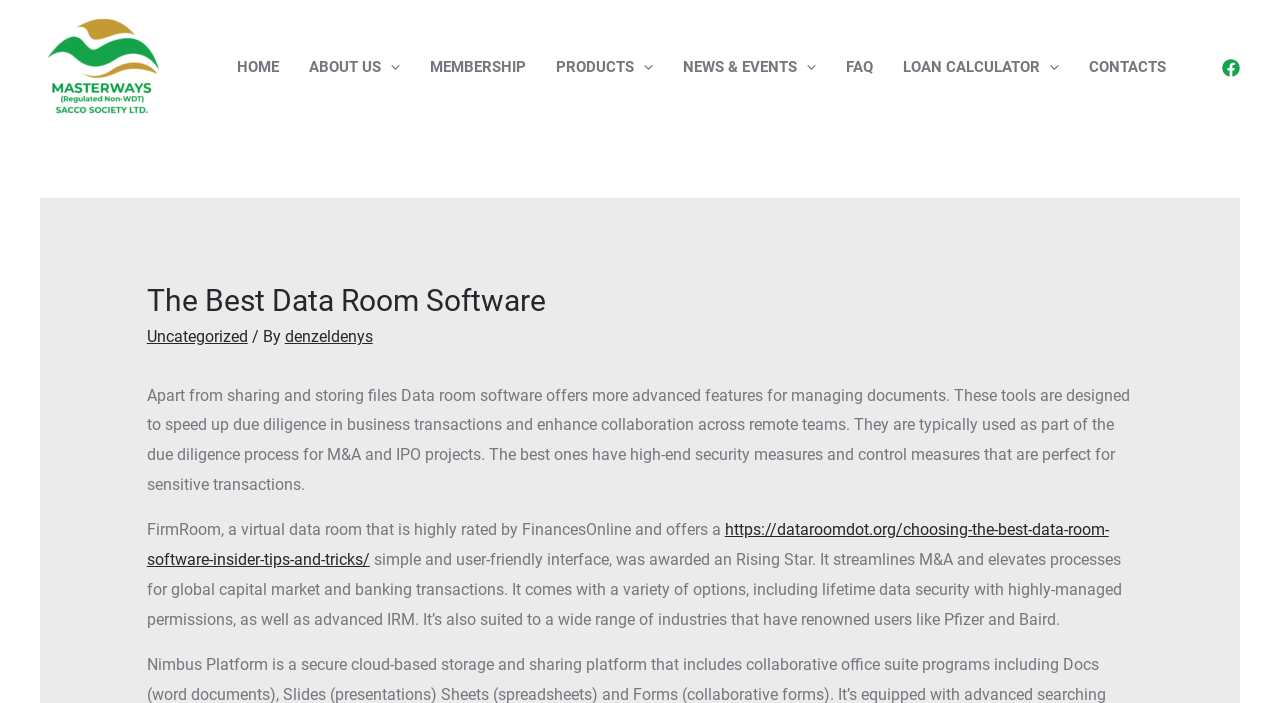Please find and report the bounding box coordinates of the element to click in order to perform the following action: "Open Facebook". The coordinates should be expressed as four float numbers between 0 and 1, in the format [left, top, right, bottom].

[0.955, 0.084, 0.969, 0.109]